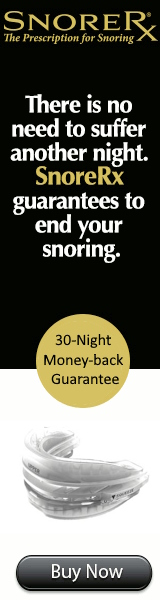What is the call-to-action in the image?
Based on the visual information, provide a detailed and comprehensive answer.

The visual includes a clear call-to-action with the 'Buy Now' button, making it easy for potential customers to purchase the product, which suggests that the call-to-action in the image is to encourage customers to buy the product immediately.